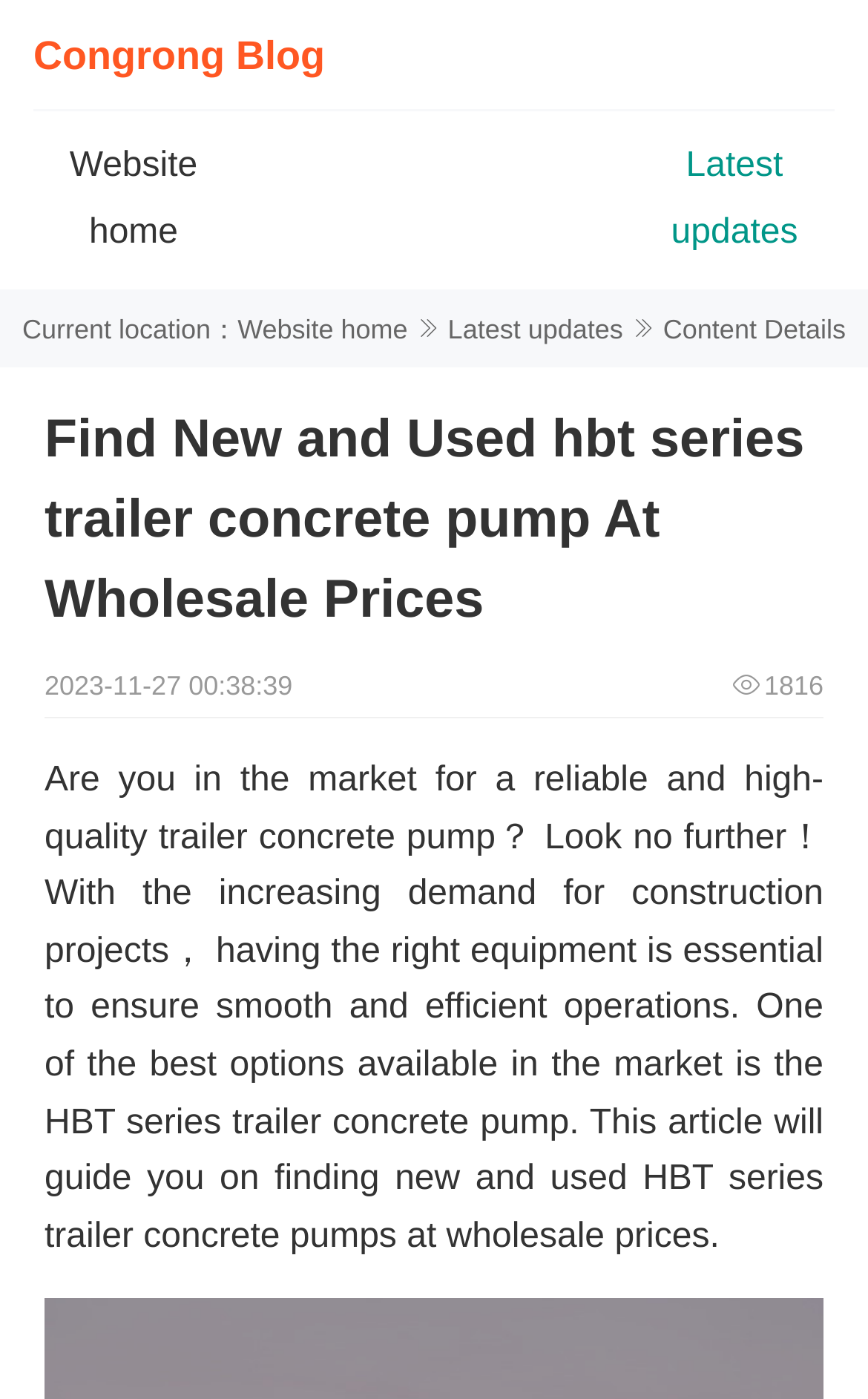Please use the details from the image to answer the following question comprehensively:
What is the main topic of the article?

I found the main topic of the article by reading the static text element with the content 'Are you in the market for a reliable and high-quality trailer concrete pump？ ...' which is located at the top of the webpage, below the main heading.